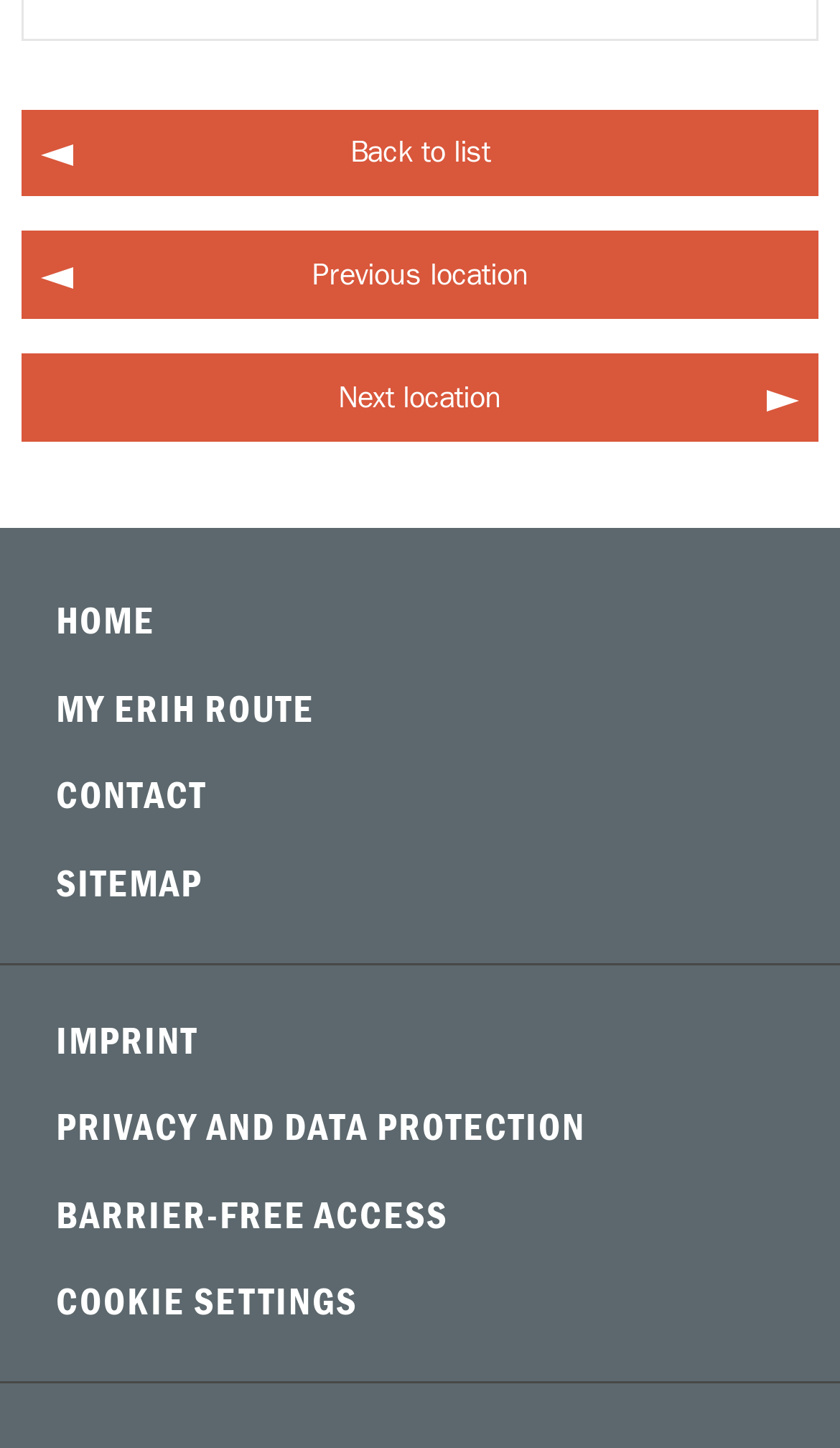Determine the bounding box coordinates of the target area to click to execute the following instruction: "go back to list."

[0.026, 0.075, 0.974, 0.136]